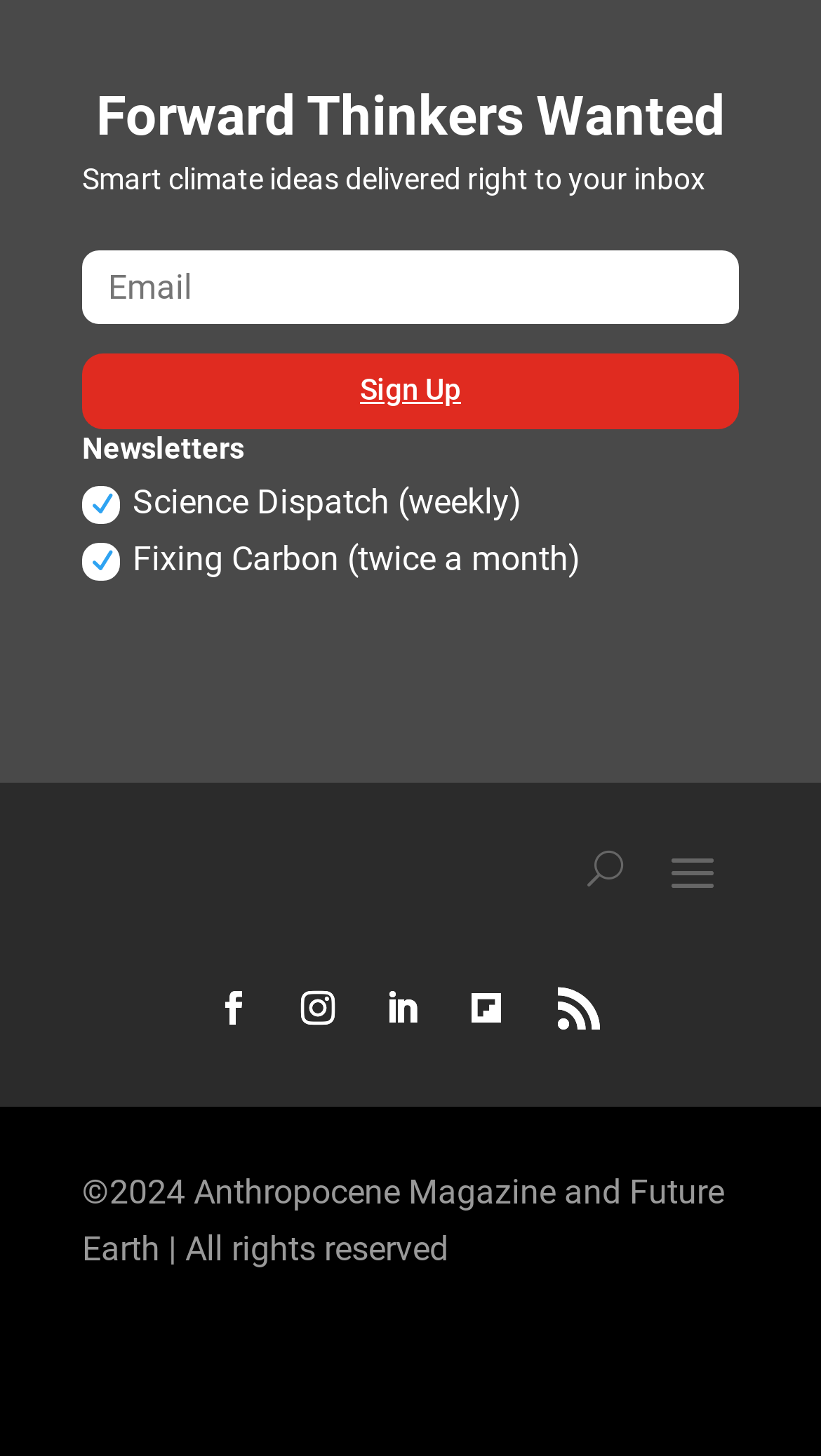Based on the image, provide a detailed and complete answer to the question: 
How many newsletter options are available?

Below the 'Newsletters' label, there are two options: 'Science Dispatch (weekly)' and 'Fixing Carbon (twice a month)'. These are the two available newsletter options.